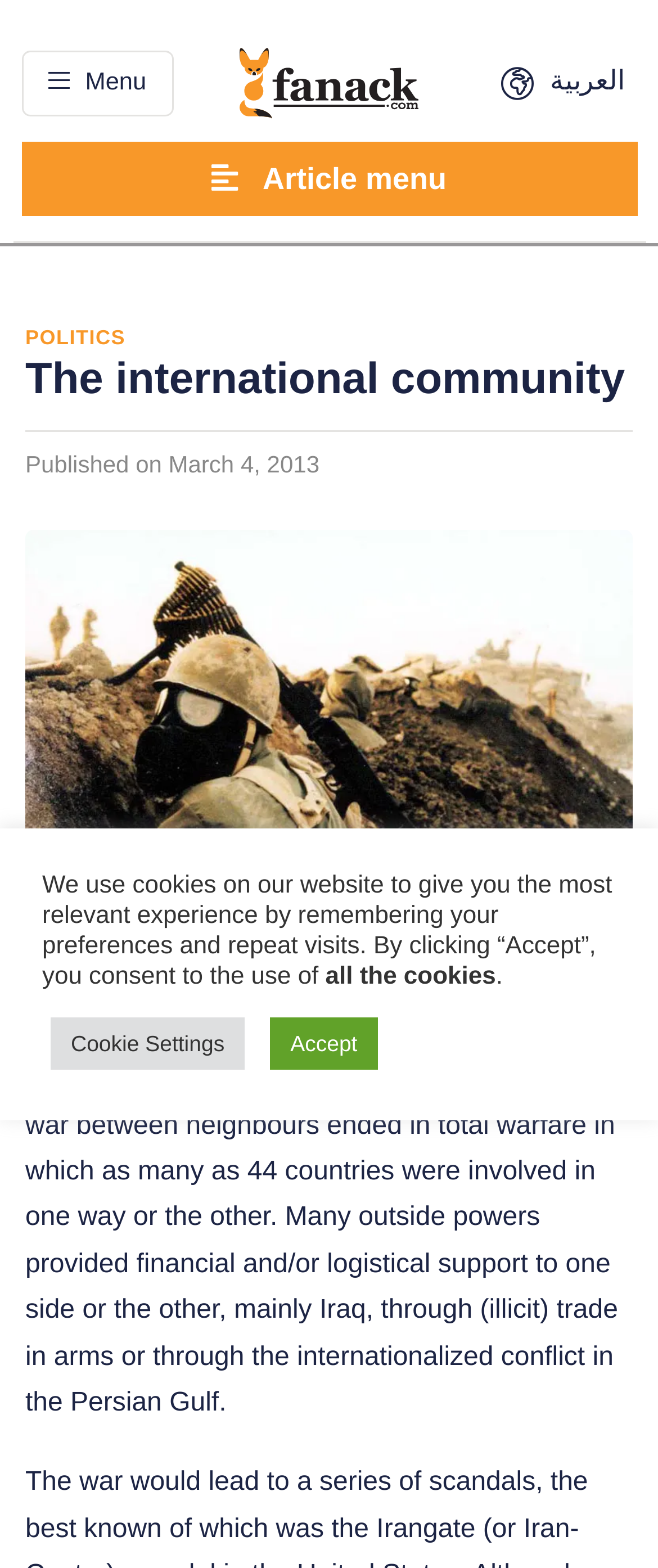Provide a thorough description of the webpage you see.

The webpage is about the Iraq-Iran War, with a focus on the international community's involvement. At the top left corner, there is a button labeled "Menu" and a link to the Fanack Logo, which is accompanied by an image of the logo. To the right of the logo, there is a link to the Arabic version of the webpage.

Below the logo, there is a button labeled "Article menu" that spans almost the entire width of the page. Underneath this button, there is a link to the "POLITICS" section and a heading that reads "The international community". 

On the left side of the page, there is a publication date, "Published on March 4, 2013". Below this, there is a figure with an image of Iranian soldiers in the trenches during the war, accompanied by a caption that reads "Iranian soldiers in the trenches during the war". The image is attributed to Wikimedia Commons and is in the public domain.

To the right of the image, there is a block of text that summarizes the Iraq-Iran War, stating that it began as a limited war between neighbors but ended in total warfare involving 44 countries. The text also mentions that many outside powers provided financial and logistical support to one side or the other.

At the bottom of the page, there is a notification about the use of cookies on the website, with options to accept all cookies or adjust cookie settings.